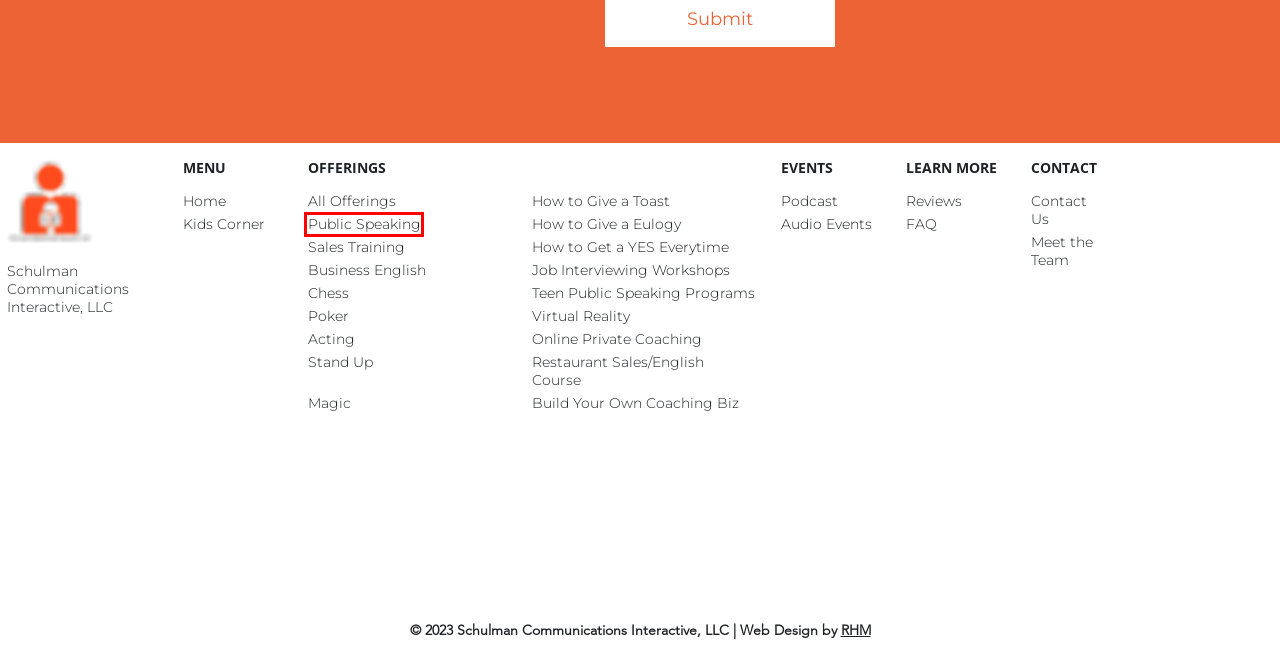You have a screenshot showing a webpage with a red bounding box highlighting an element. Choose the webpage description that best fits the new webpage after clicking the highlighted element. The descriptions are:
A. Public Speaking | Schulman Communications Interactive, LLC
B. Client Reviews | Torrance, CA | Schulman Communications Interactive, LLC
C. Poker | Schulman Communications Interactive, LLC
D. How to Get a YES Everytime | Torrance, CA | Schulman Communications Interactive, LLC
E. Virtual Reality | Schulman Communications Interactive, LLC
F. Business English | Torrance, CA | Schulman Communications Interactive, LLC
G. Magic | Schulman Communications Interactive, LLC
H. Online Private Coaching | Schulman Communications Interactive, LLC

A